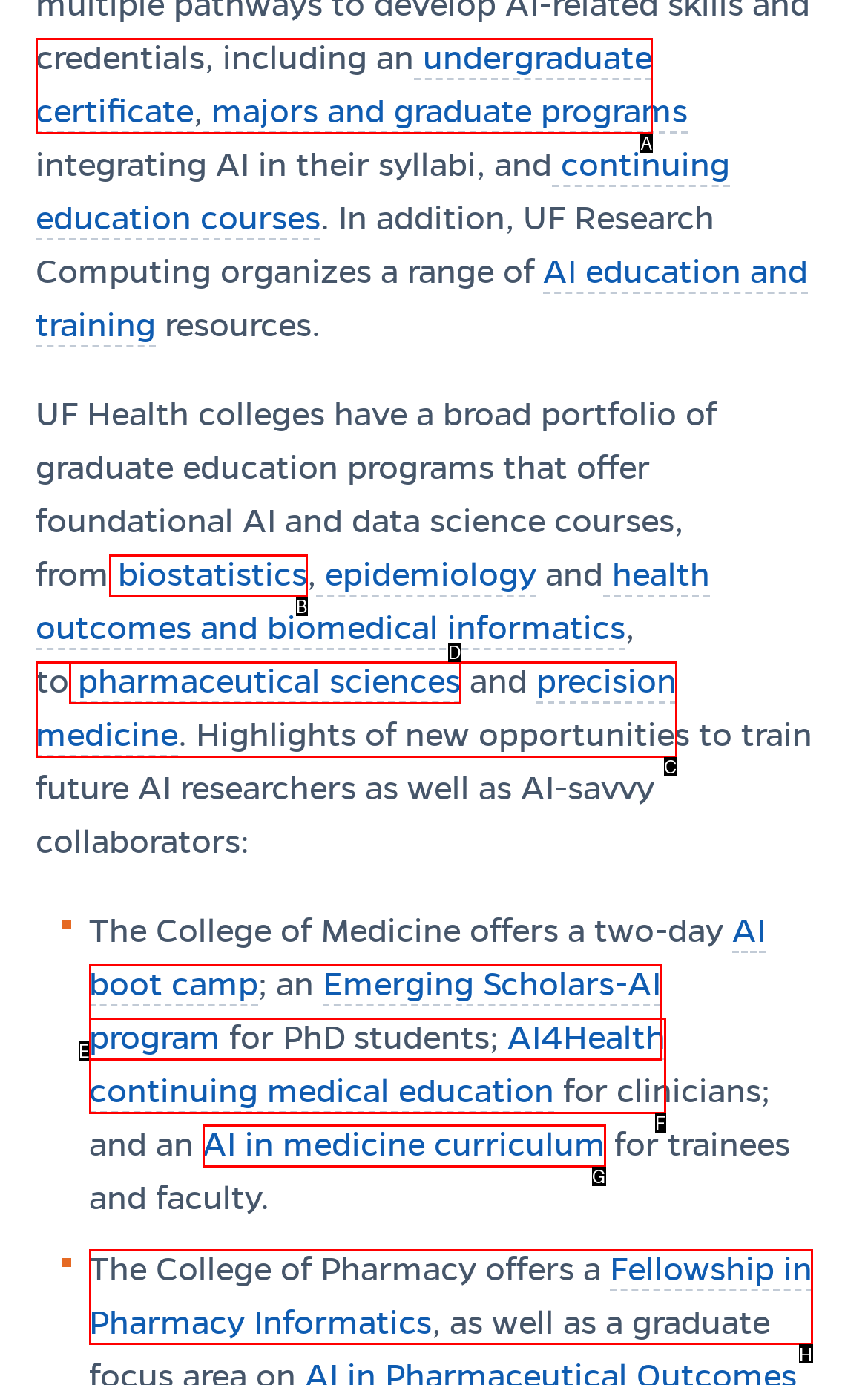From the options shown in the screenshot, tell me which lettered element I need to click to complete the task: check Fellowship in Pharmacy Informatics.

H